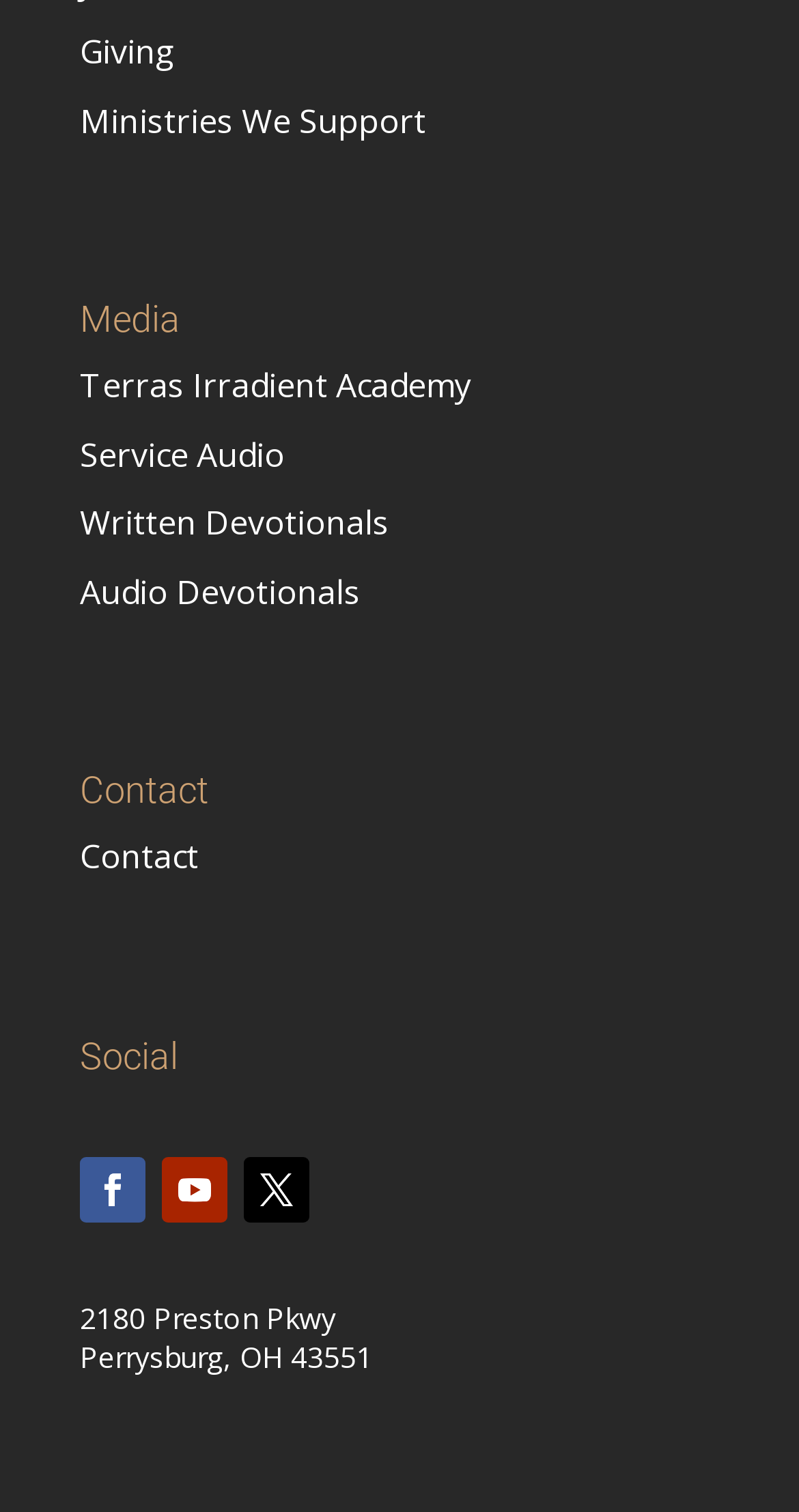Given the description of a UI element: "Menu", identify the bounding box coordinates of the matching element in the webpage screenshot.

None